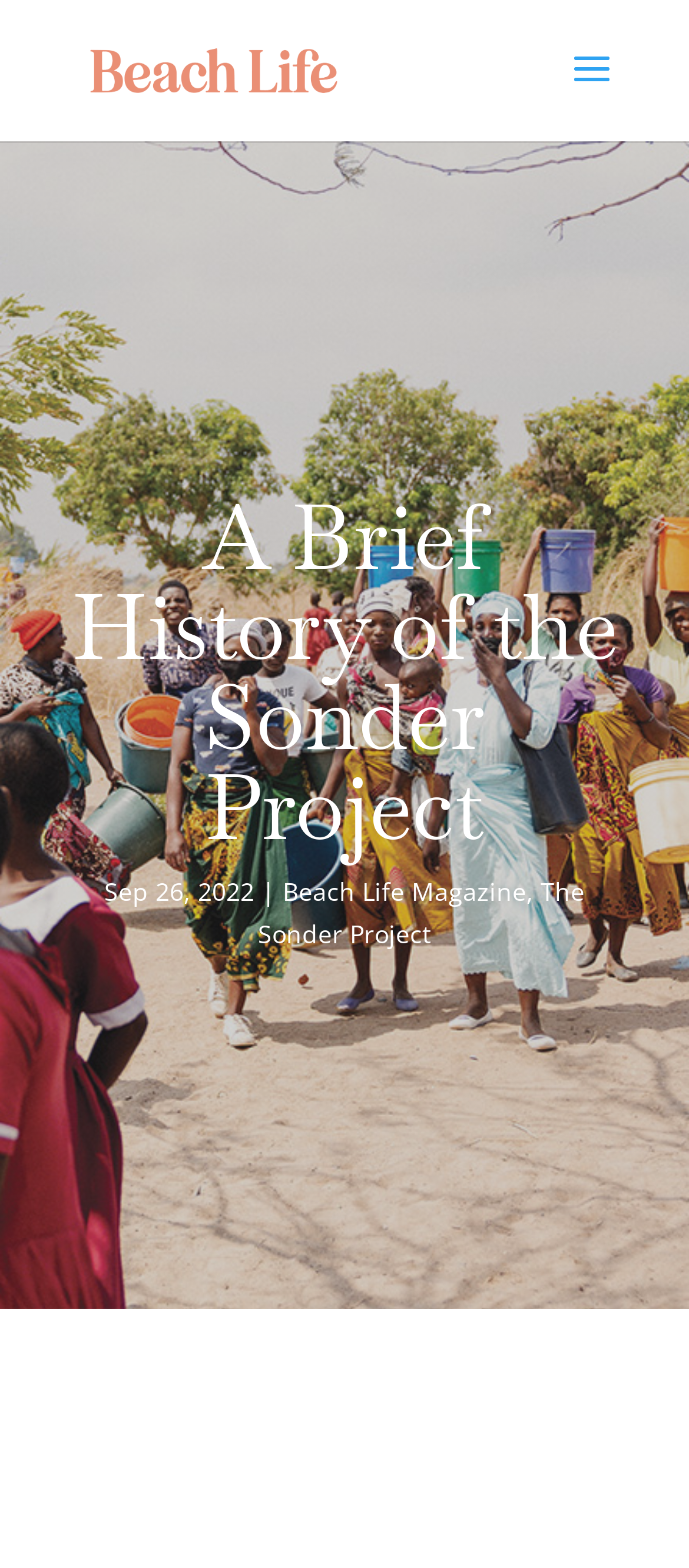Find the primary header on the webpage and provide its text.

A Brief History of the Sonder Project